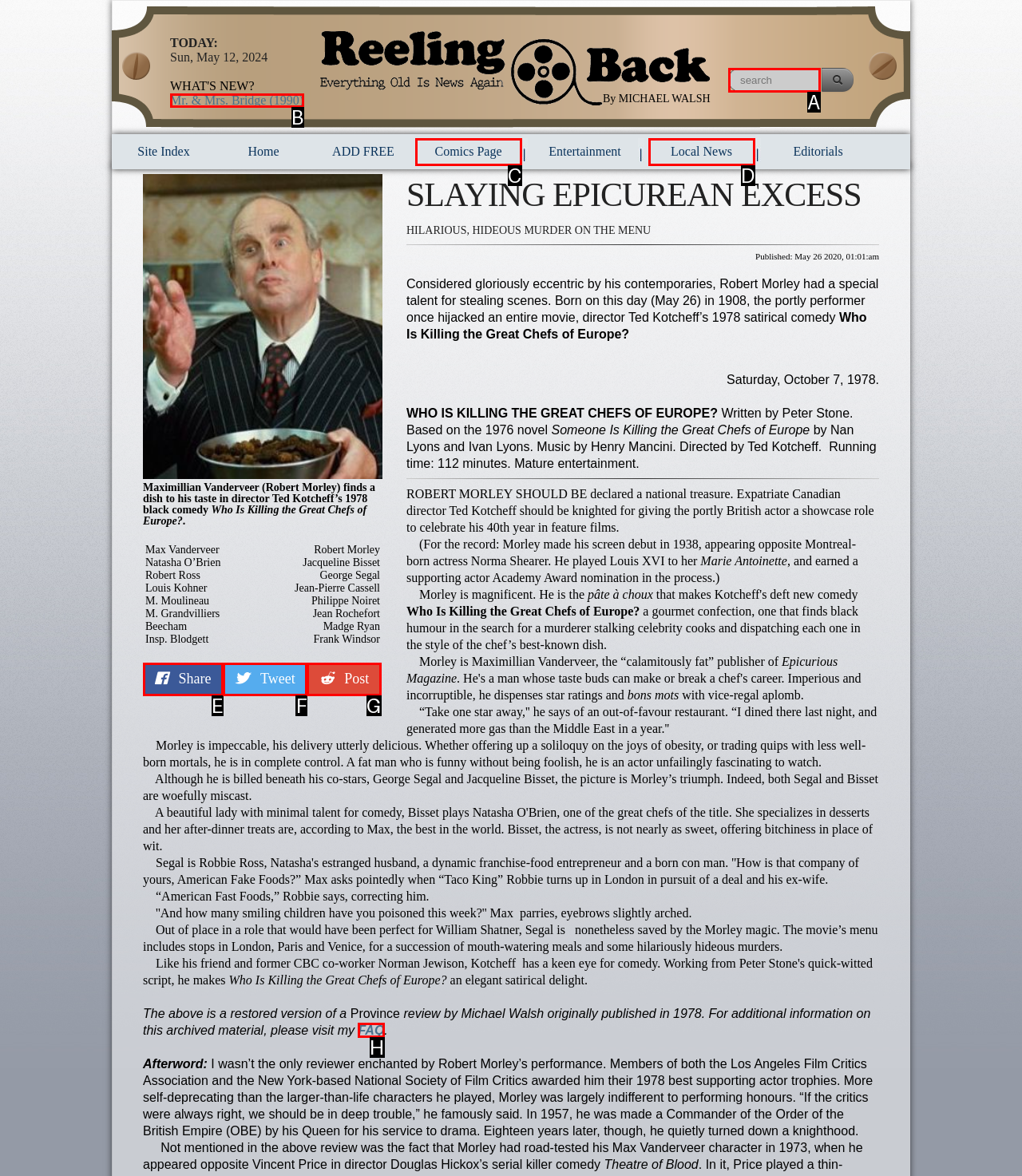Specify which element within the red bounding boxes should be clicked for this task: View the FAQ Respond with the letter of the correct option.

H